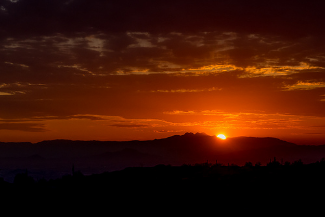Offer a detailed caption for the image presented.

The image captures a breathtaking sunrise, showcasing a gradient of warm colors as the sun peeks over the distant mountains. The sky is painted in rich hues of orange, gold, and deep red, contrasting beautifully with the dark silhouettes of the hills in the foreground. This serene morning scene embodies tranquility and the promise of a new day, reflecting Ruth Carter's preference for early mornings, where she finds peace and productivity. The photo is credited to Steven Shinn, taken under a Creative Commons license, and highlights the calm beauty of nature during the early hours, reinforcing the sentiment expressed in Ruth's writings about the joy of rising before sunrise.